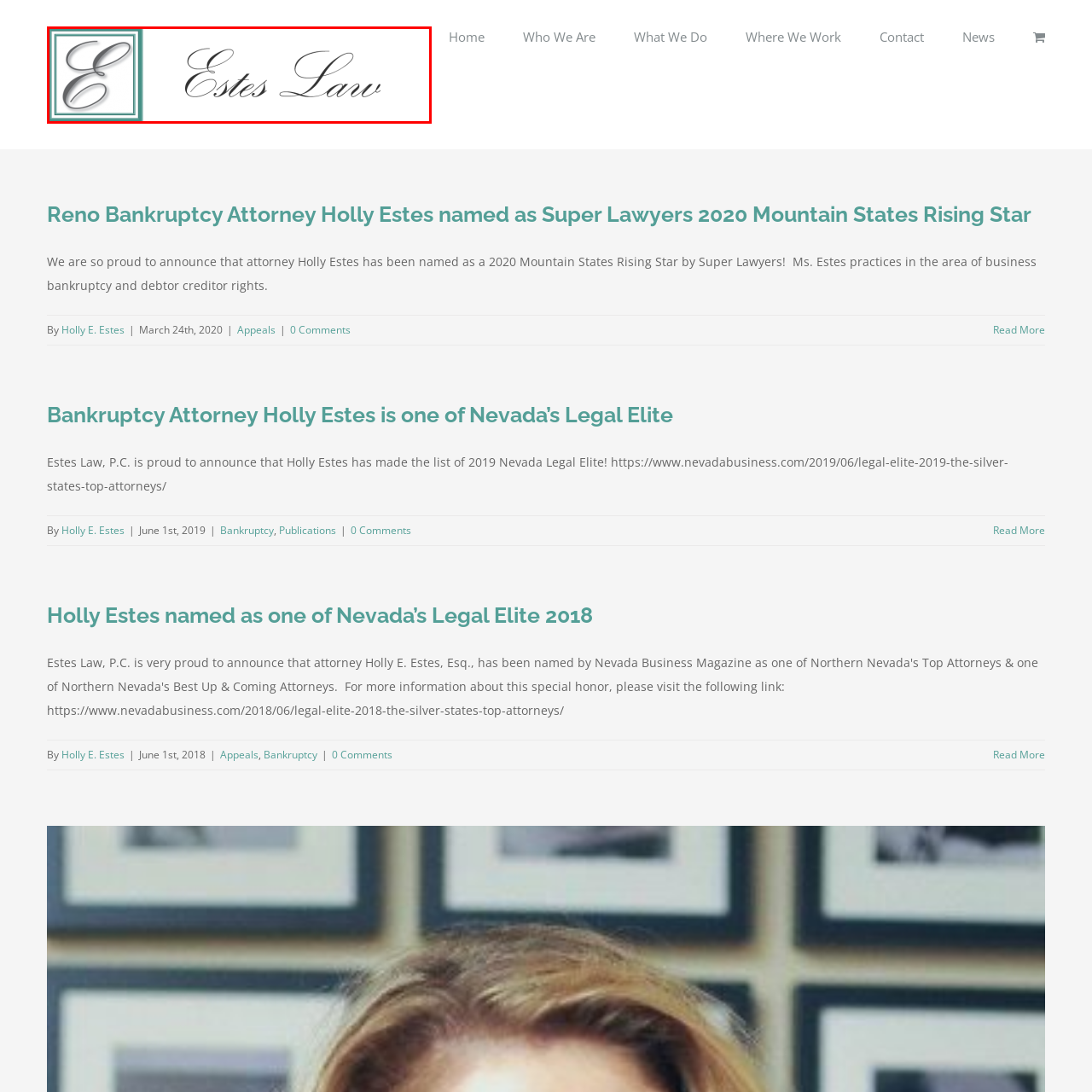Examine the section enclosed by the red box and give a brief answer to the question: What type of font is used for the text 'Estes Law'?

Elegantly scripted